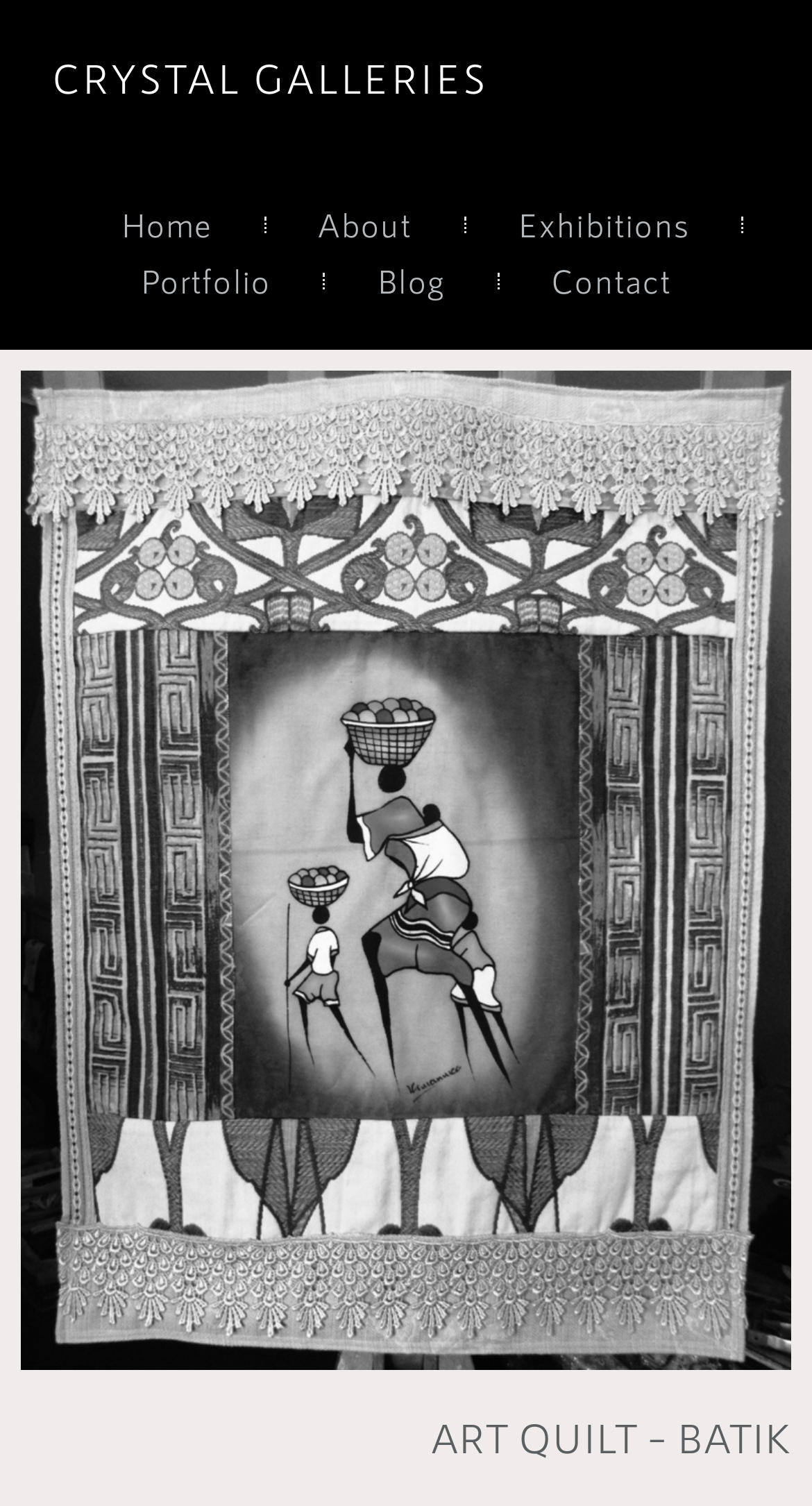How many headings are there?
Based on the content of the image, thoroughly explain and answer the question.

I counted the number of headings on the webpage, which are 'CRYSTAL GALLERIES' and 'ART QUILT – BATIK'.